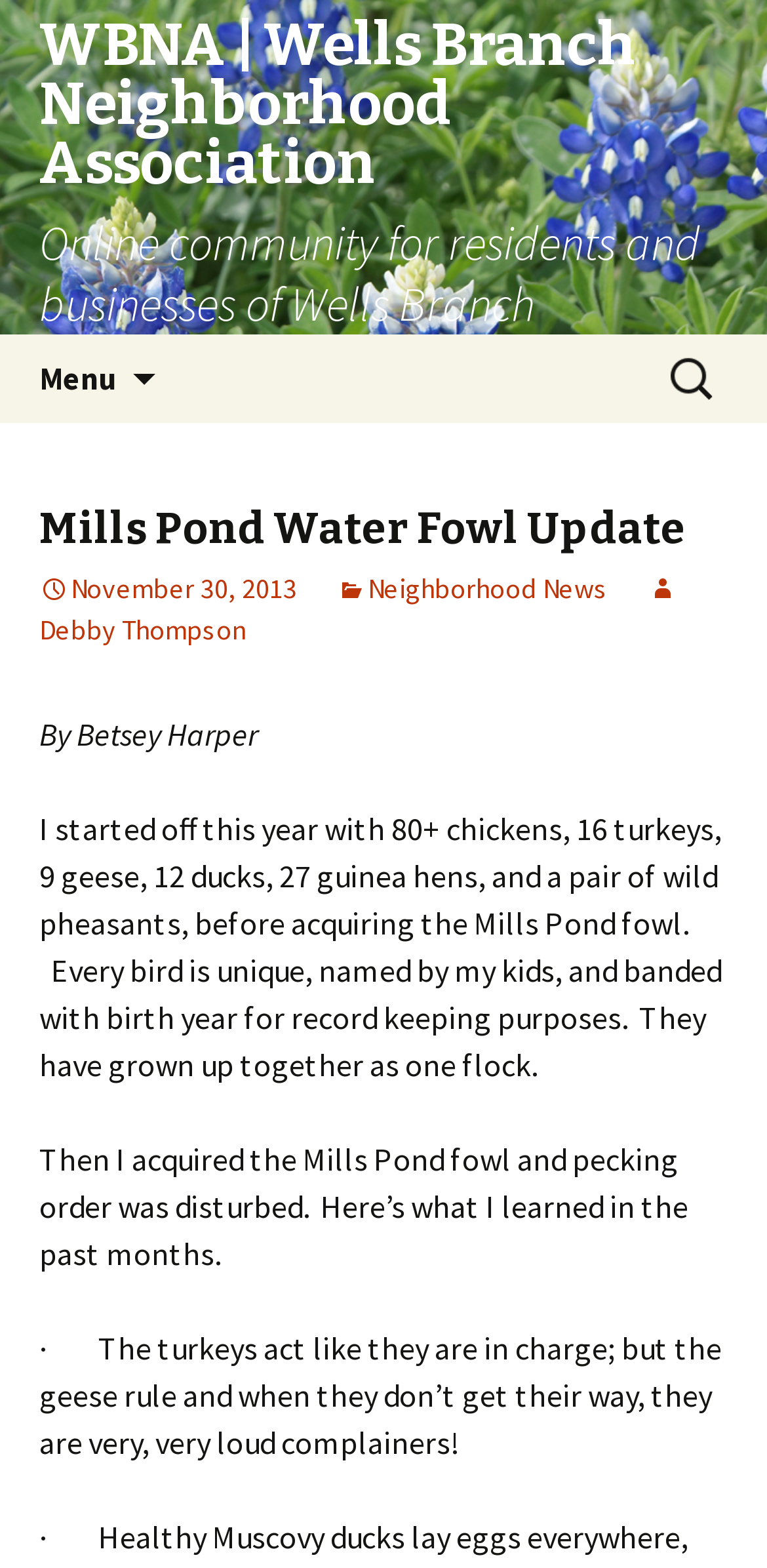What is the purpose of banding the birds?
Respond to the question with a single word or phrase according to the image.

Record keeping